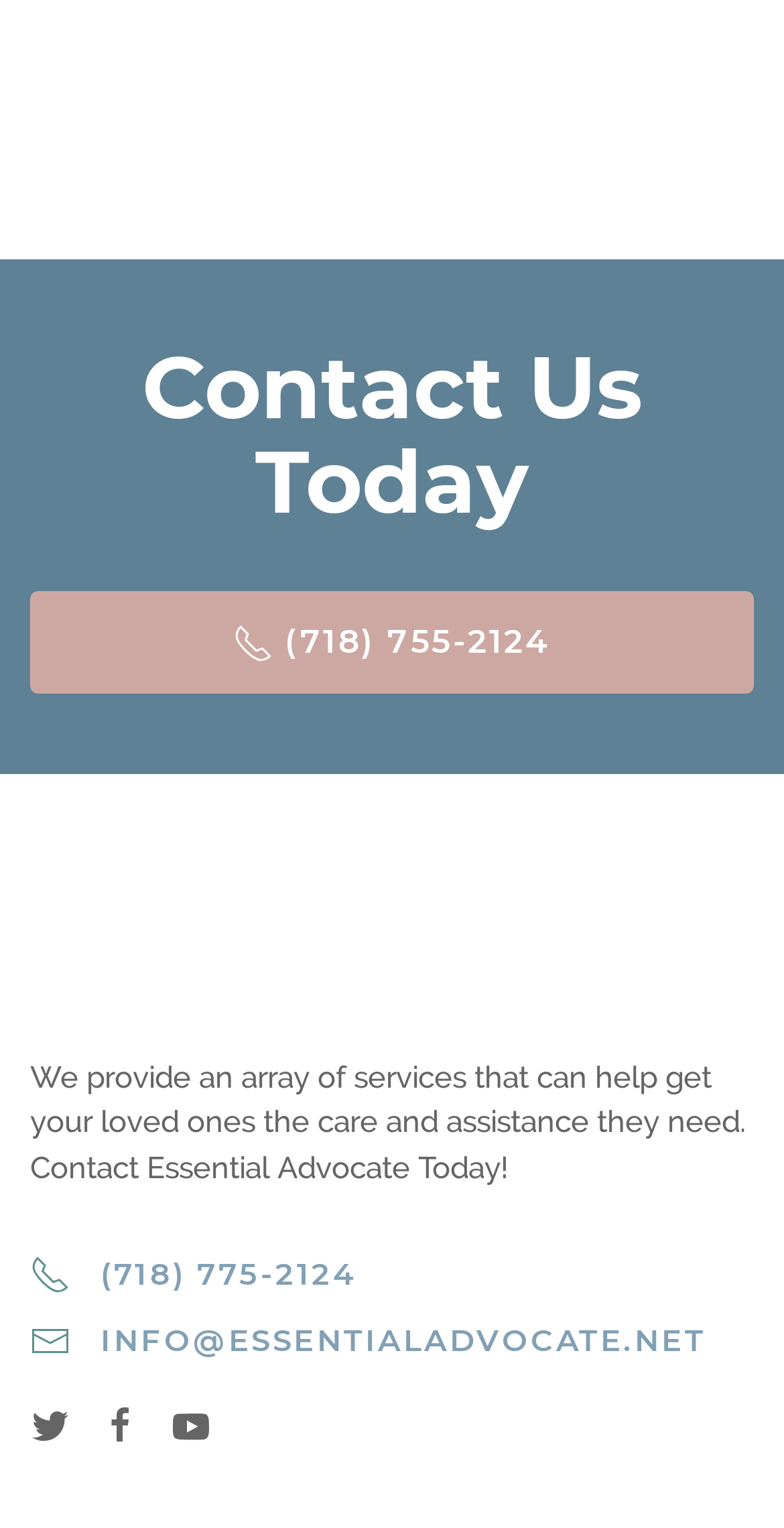Could you please study the image and provide a detailed answer to the question:
What is the purpose of Essential Advocate according to the page?

The purpose of Essential Advocate can be inferred from the StaticText element which states 'We provide an array of services that can help get your loved ones the care and assistance they need'.